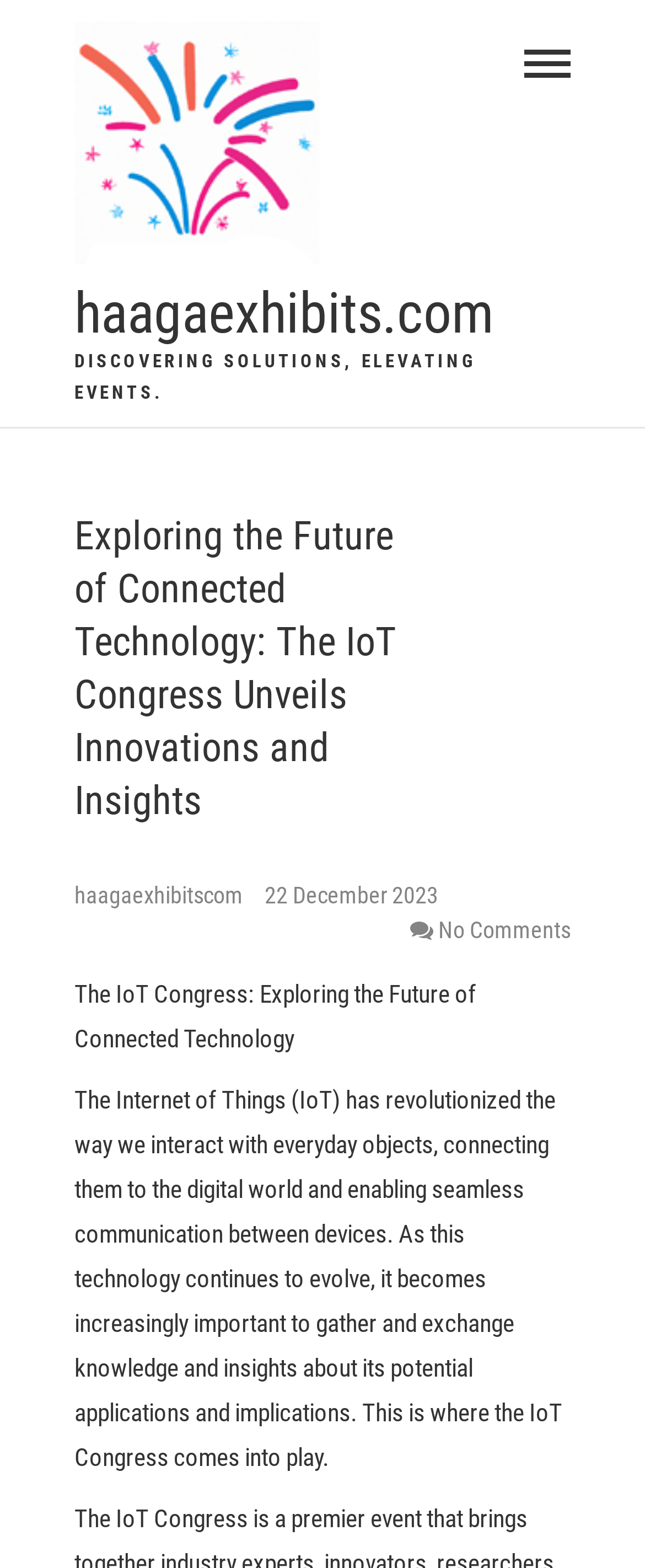What is the event date mentioned on the webpage?
Identify the answer in the screenshot and reply with a single word or phrase.

22 December 2023